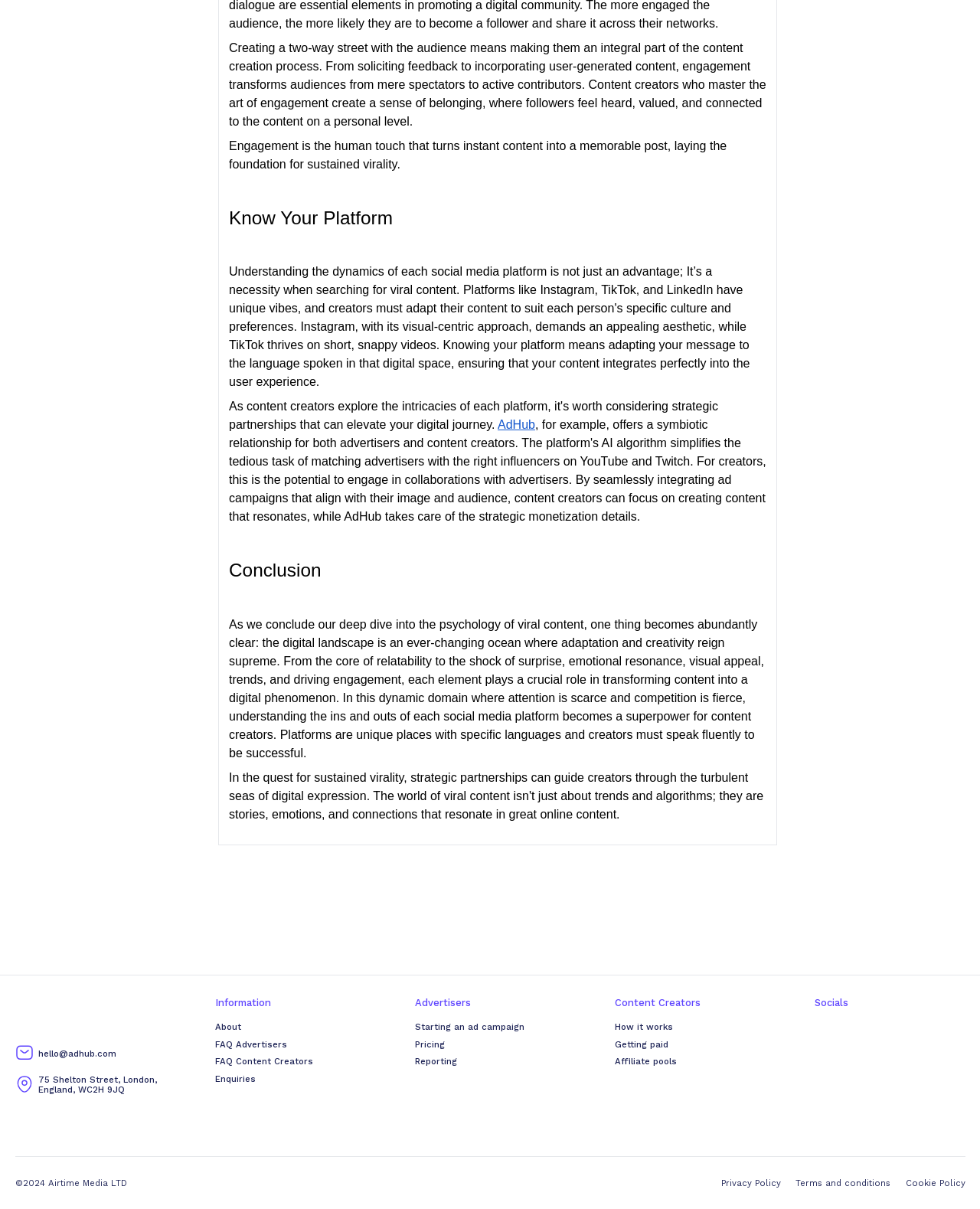What is the main topic of the content?
Please give a detailed and thorough answer to the question, covering all relevant points.

Based on the static text elements, it appears that the webpage is discussing the psychology of viral content, including the importance of engagement, relatability, and emotional resonance. The text also mentions the role of content creators in creating a sense of belonging and driving engagement.